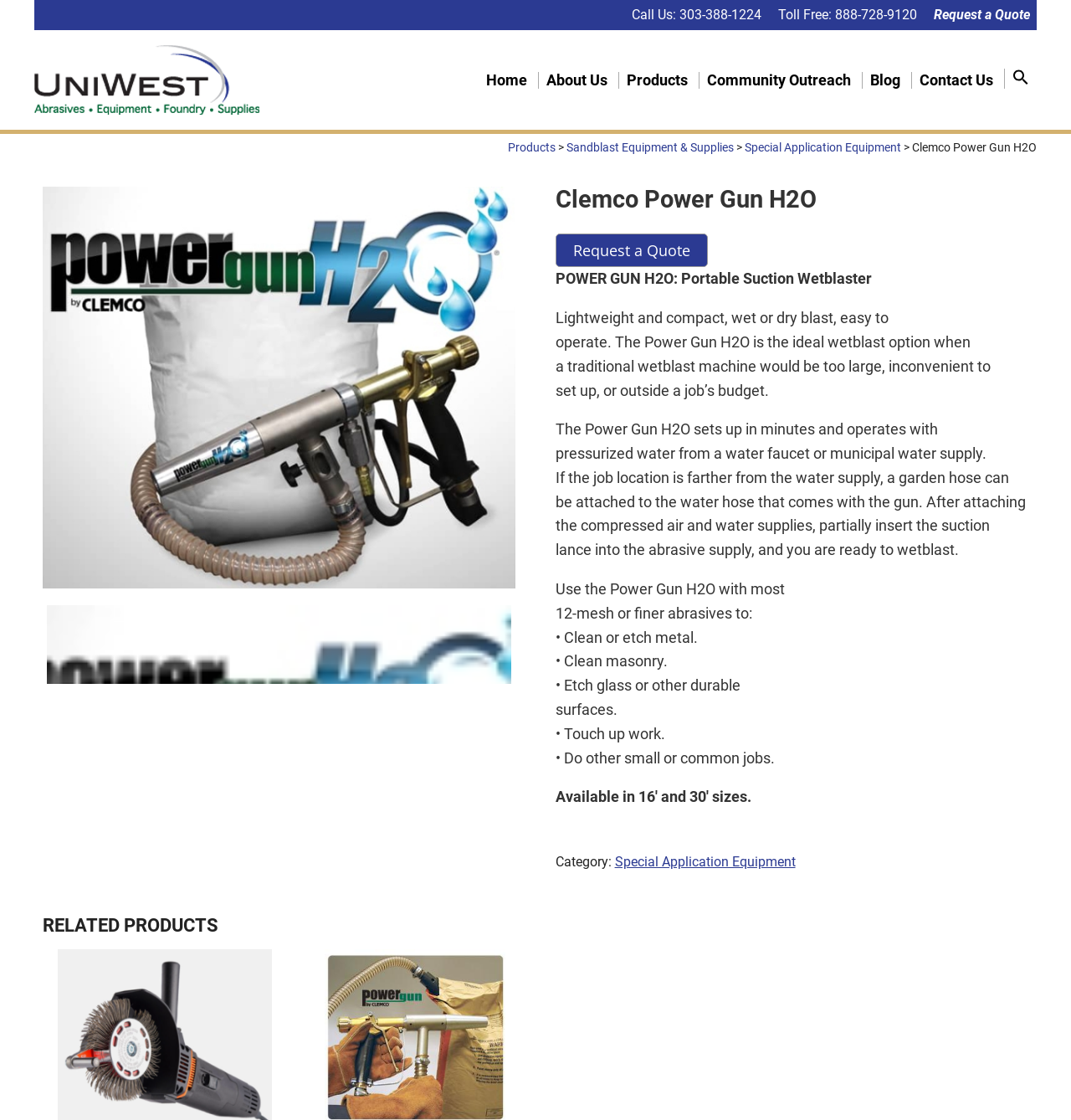Determine the heading of the webpage and extract its text content.

Clemco Power Gun H2O